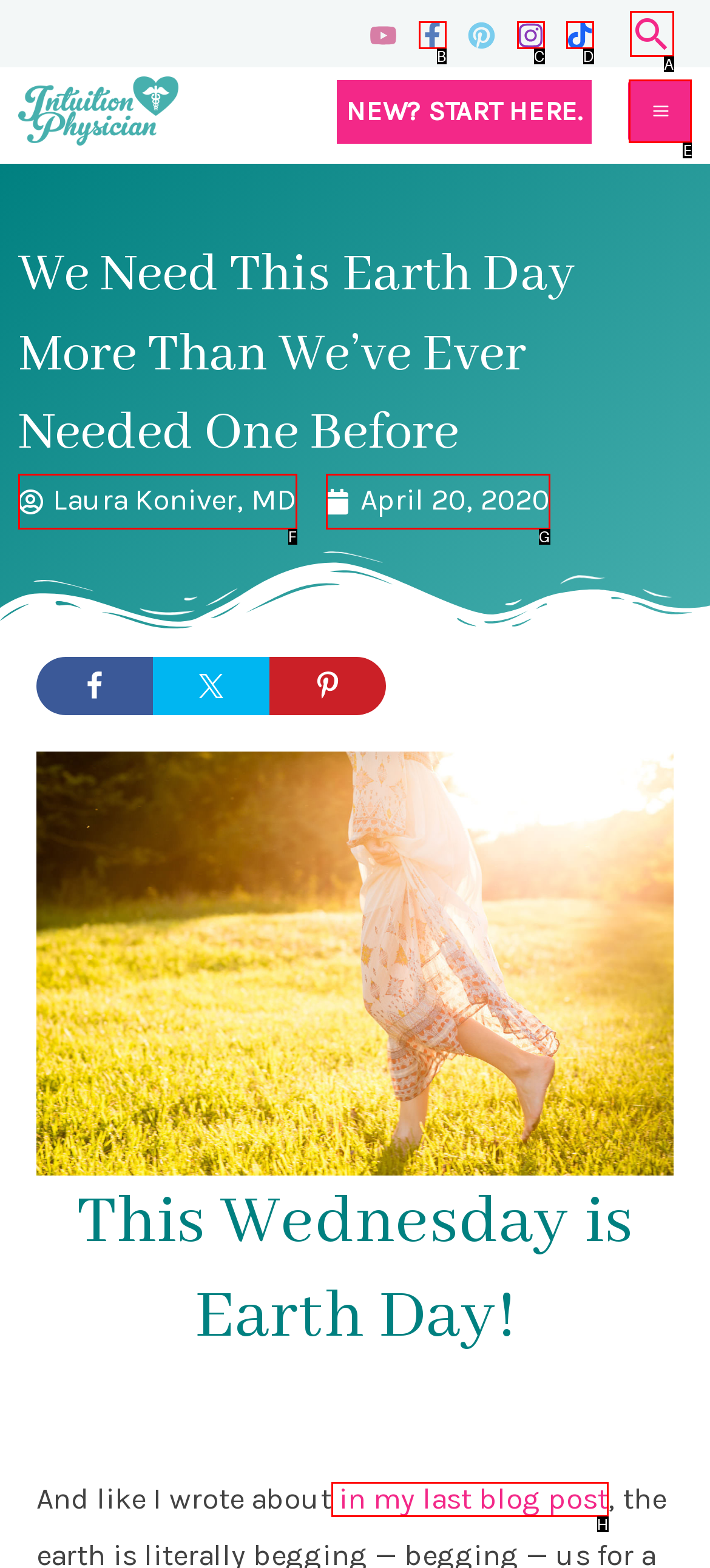Provide the letter of the HTML element that you need to click on to perform the task: Open MAIN MENU.
Answer with the letter corresponding to the correct option.

E